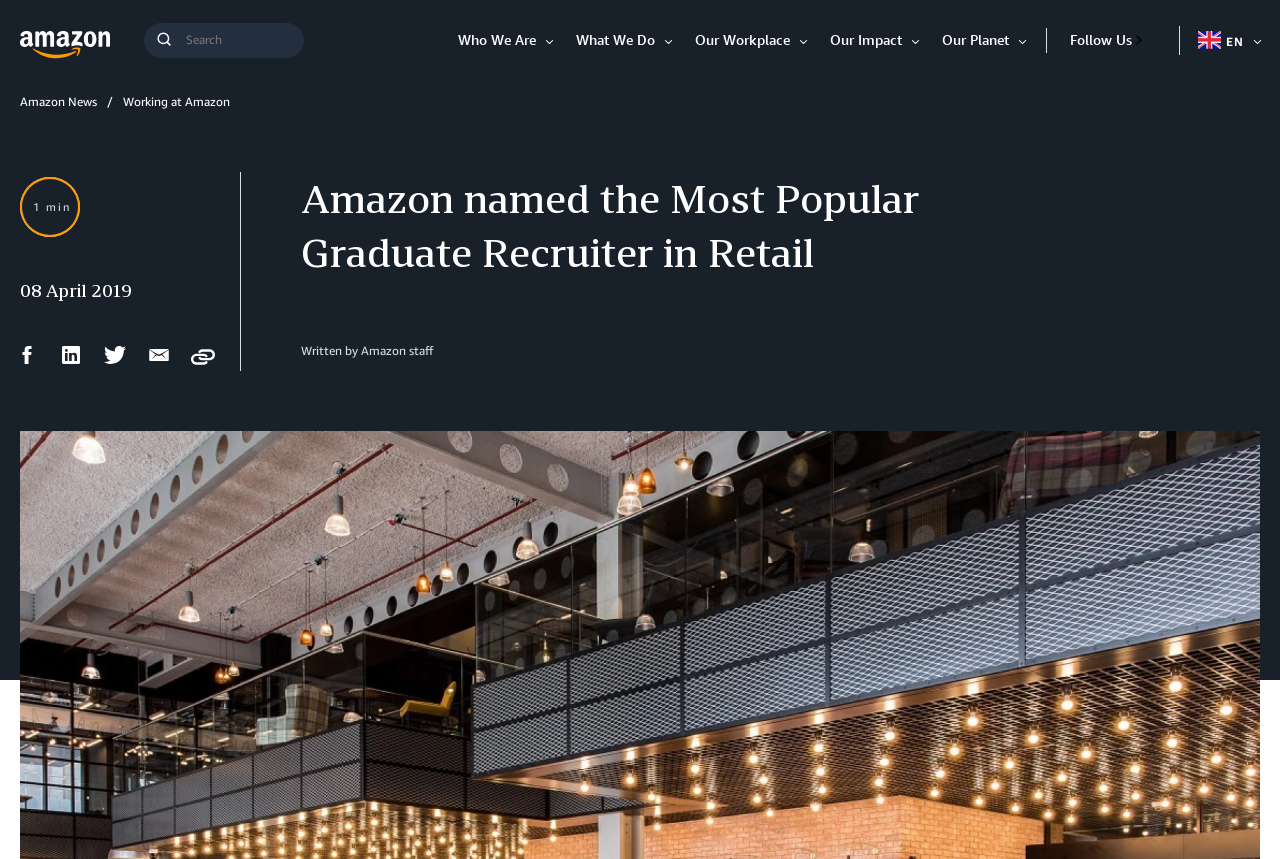Using the format (top-left x, top-left y, bottom-right x, bottom-right y), and given the element description, identify the bounding box coordinates within the screenshot: parent_node: Search Query name="q" placeholder="Search"

[0.144, 0.025, 0.238, 0.066]